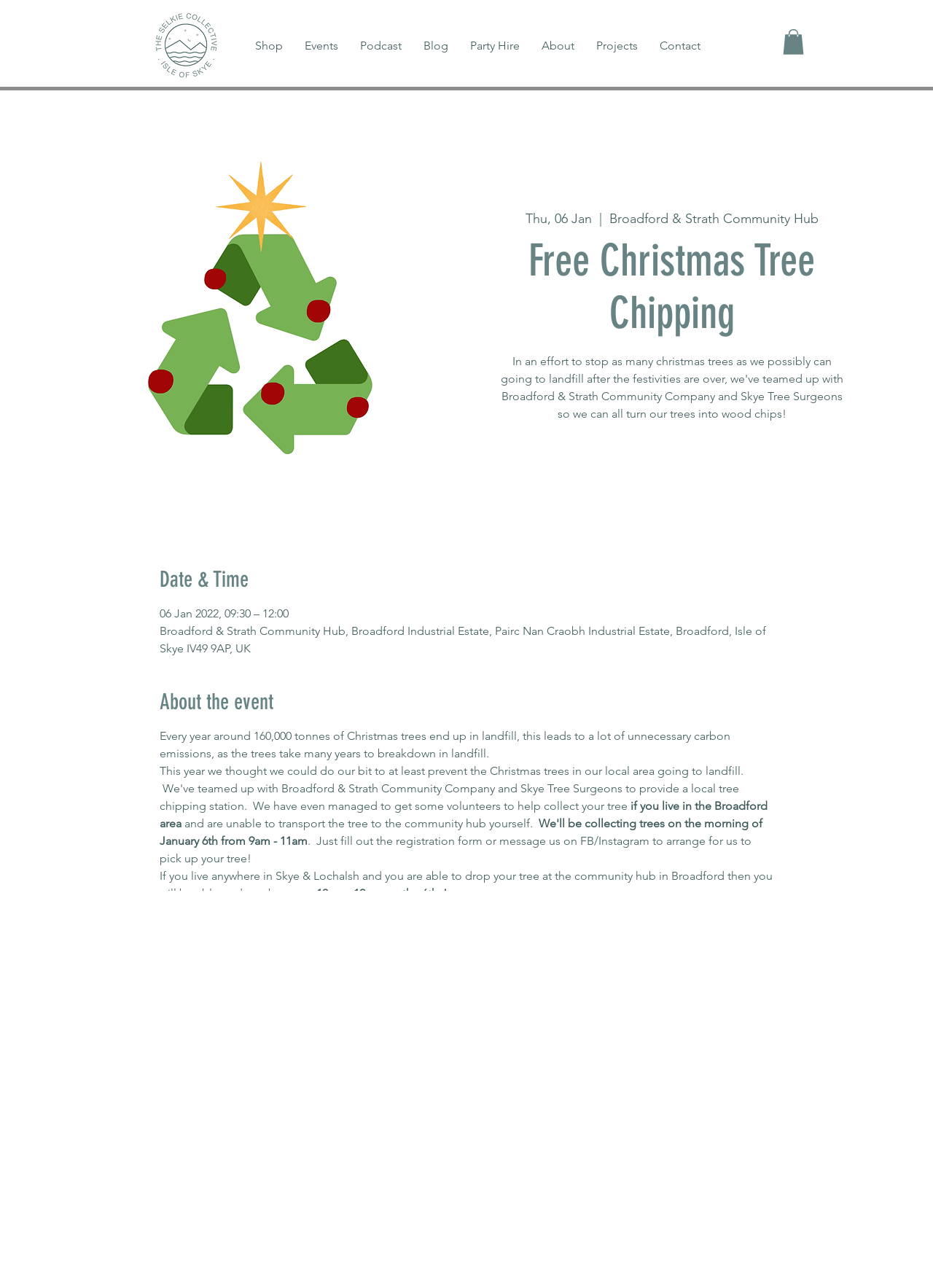Using the element description: "Party Hire", determine the bounding box coordinates. The coordinates should be in the format [left, top, right, bottom], with values between 0 and 1.

[0.492, 0.024, 0.569, 0.048]